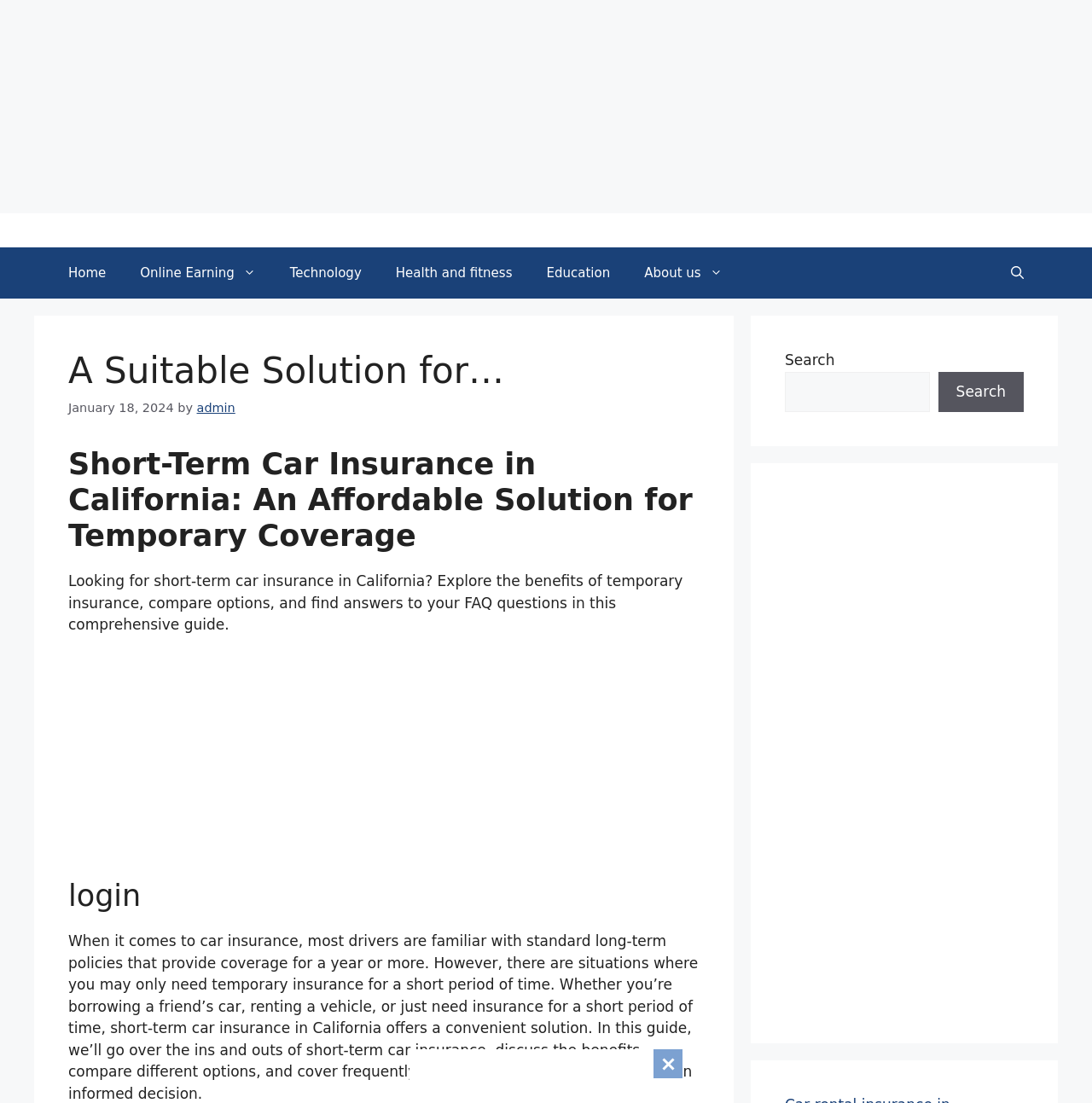Please identify the bounding box coordinates of the region to click in order to complete the given instruction: "Search for something". The coordinates should be four float numbers between 0 and 1, i.e., [left, top, right, bottom].

[0.719, 0.337, 0.851, 0.374]